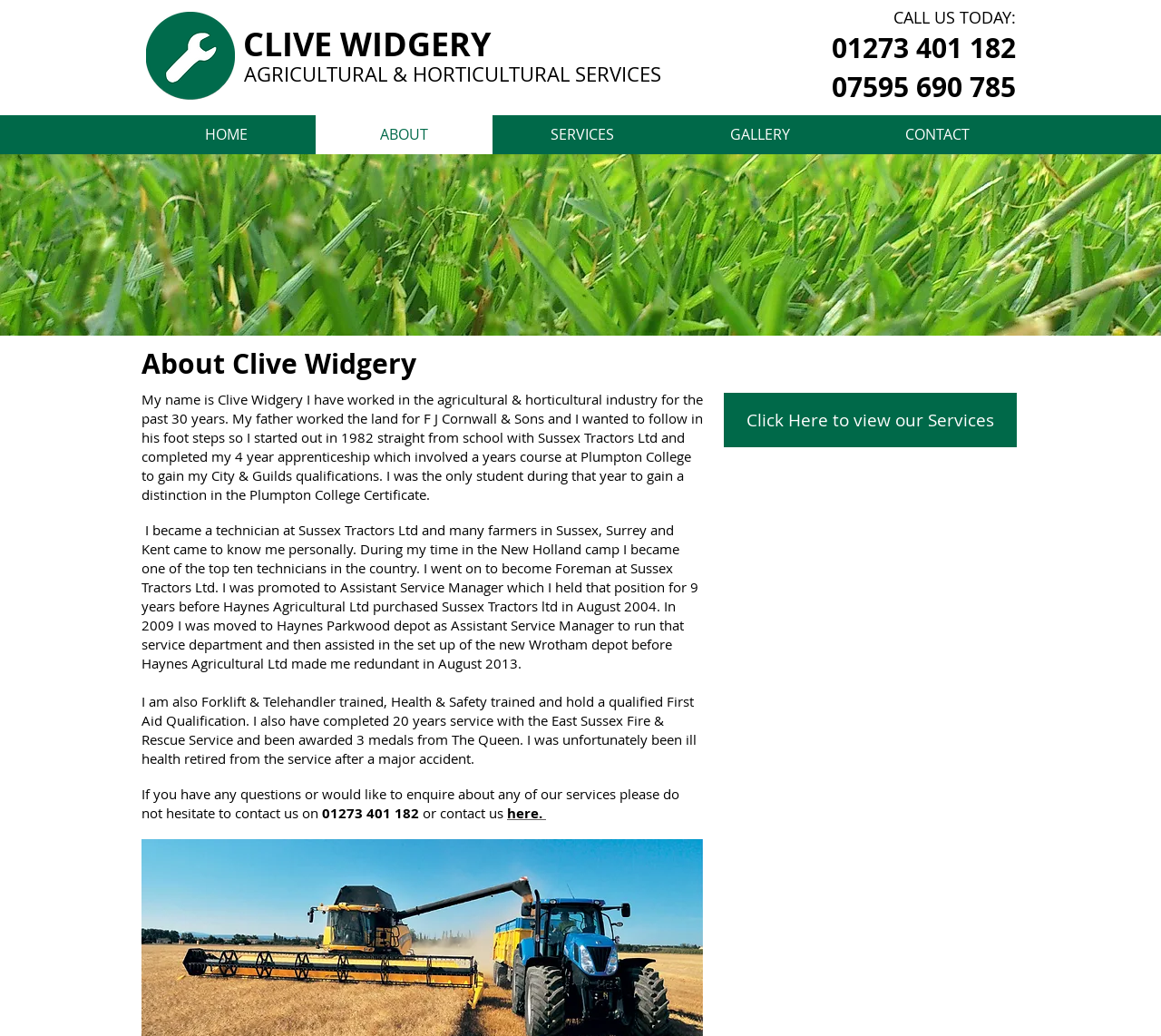Using the description "aria-label="icon-instagram"", locate and provide the bounding box of the UI element.

None